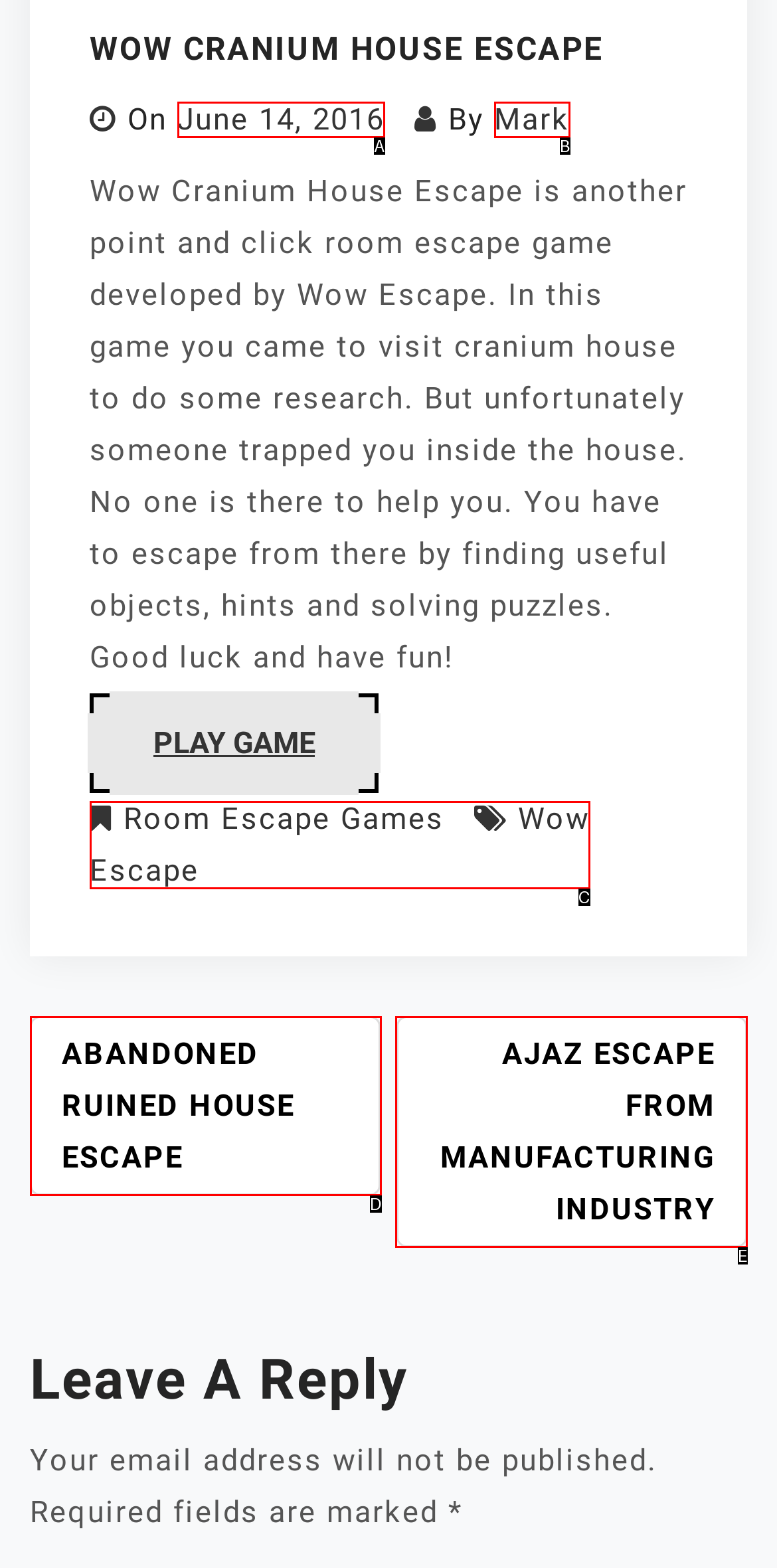Select the HTML element that corresponds to the description: Abandoned Ruined House Escape. Answer with the letter of the matching option directly from the choices given.

D